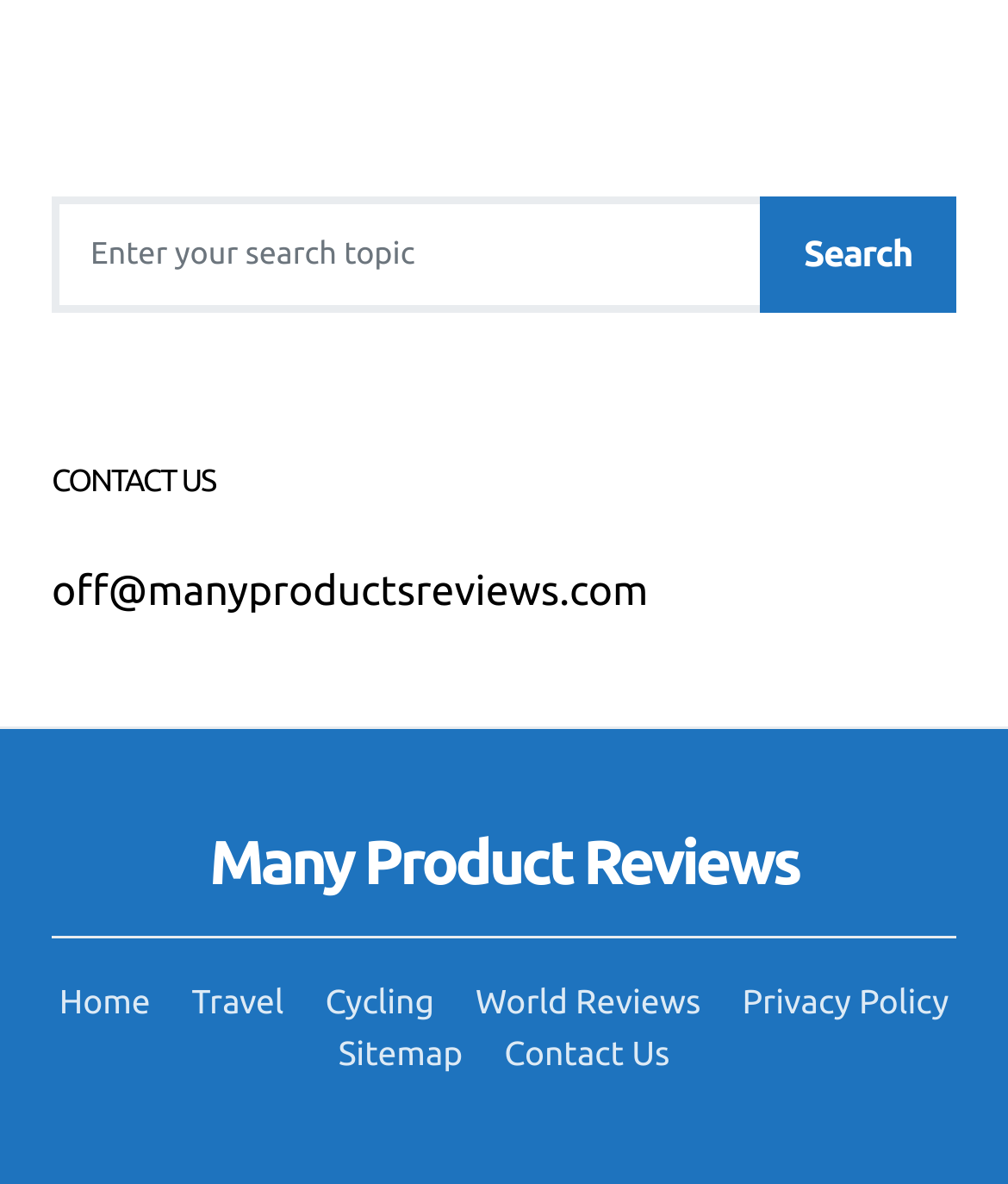Please locate the bounding box coordinates of the region I need to click to follow this instruction: "Go to the Contact Us page".

[0.48, 0.871, 0.685, 0.913]